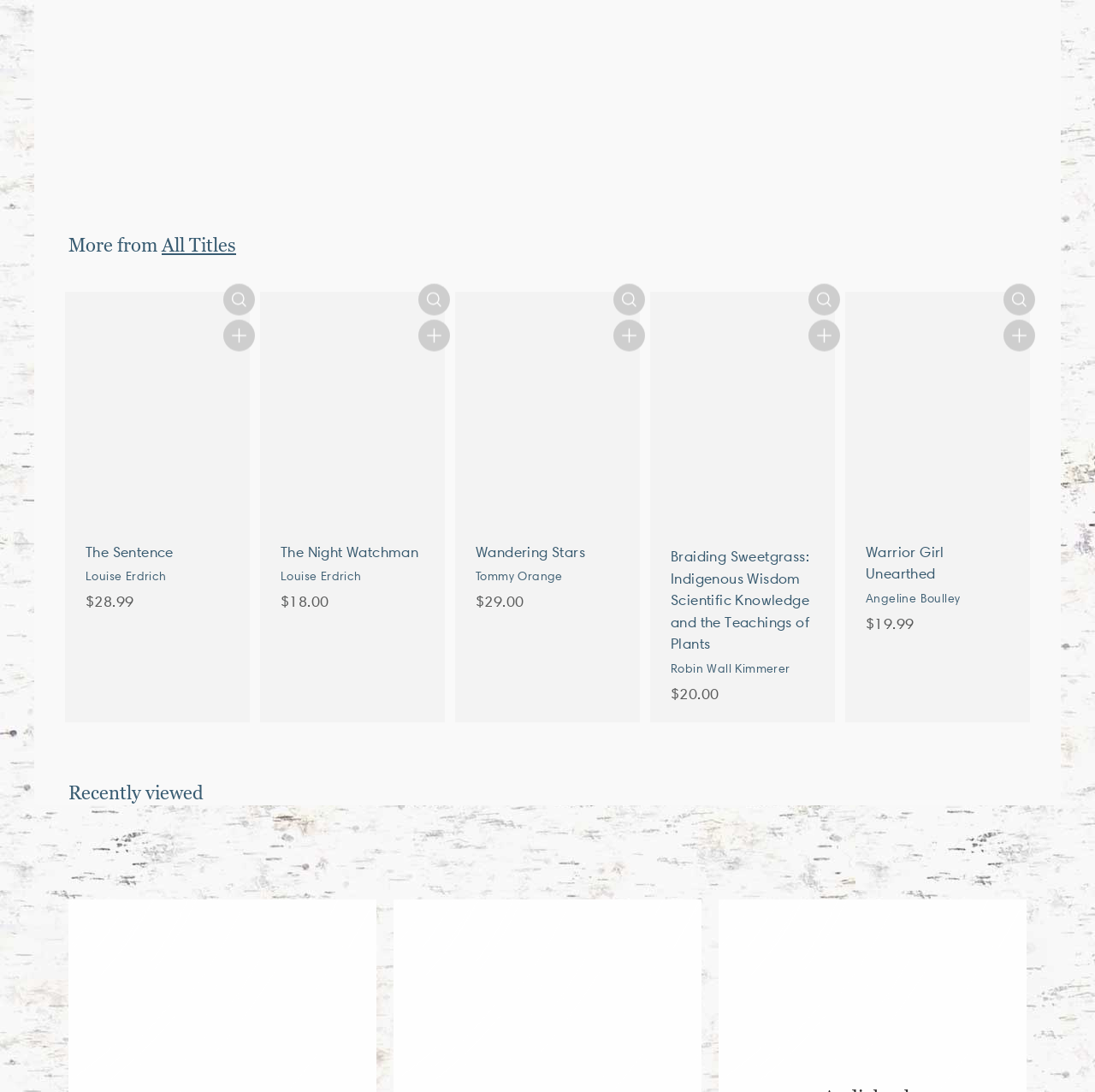What is the section below the book products?
Please use the image to provide an in-depth answer to the question.

Below the book products, I can see a section with the title 'Recently viewed', which suggests that it displays products that the user has viewed recently.